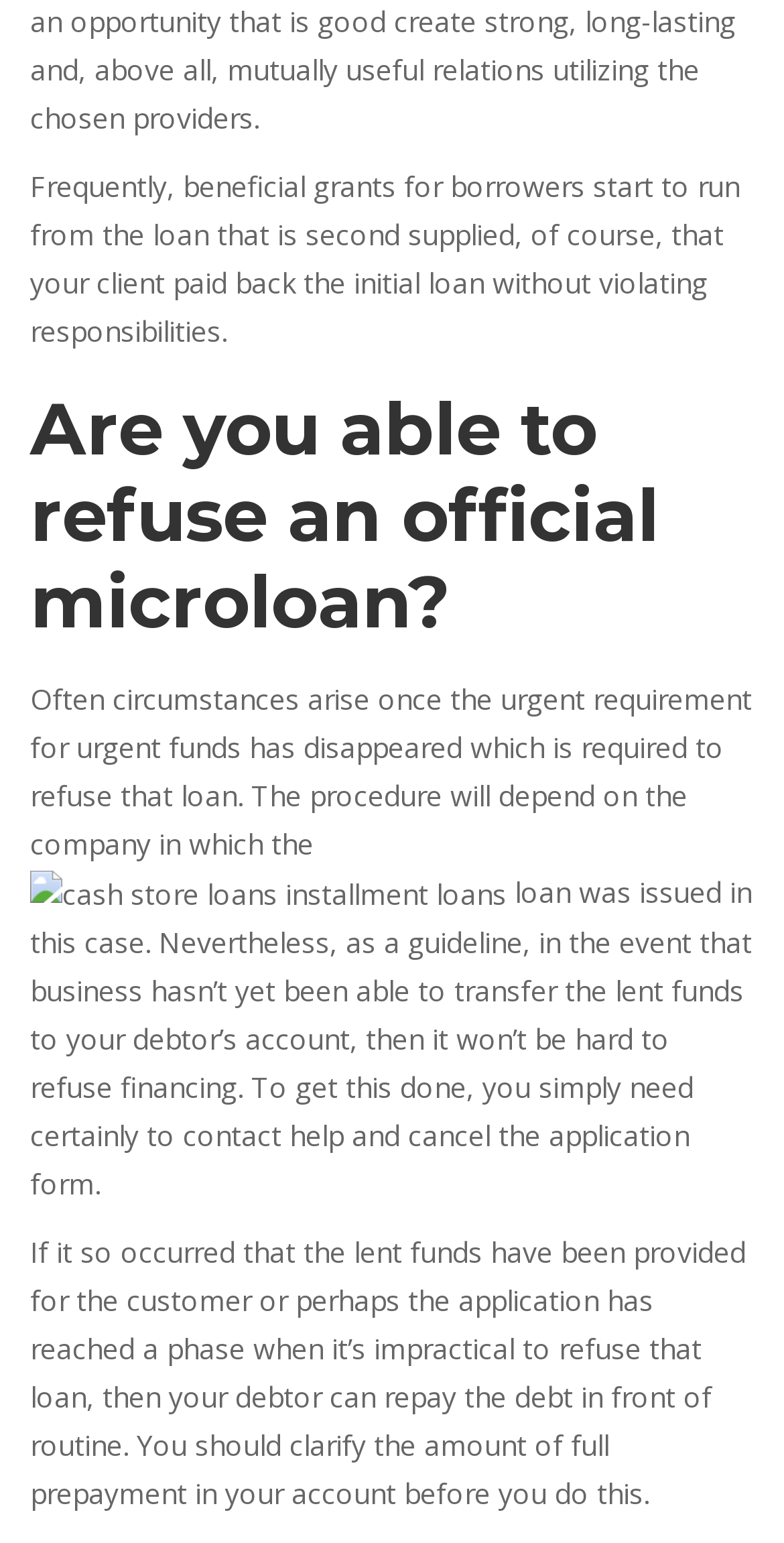What type of loan is mentioned in the webpage?
Please ensure your answer is as detailed and informative as possible.

The webpage mentions 'cash store loans installment loans' which suggests that the type of loan being discussed is an installment loan.